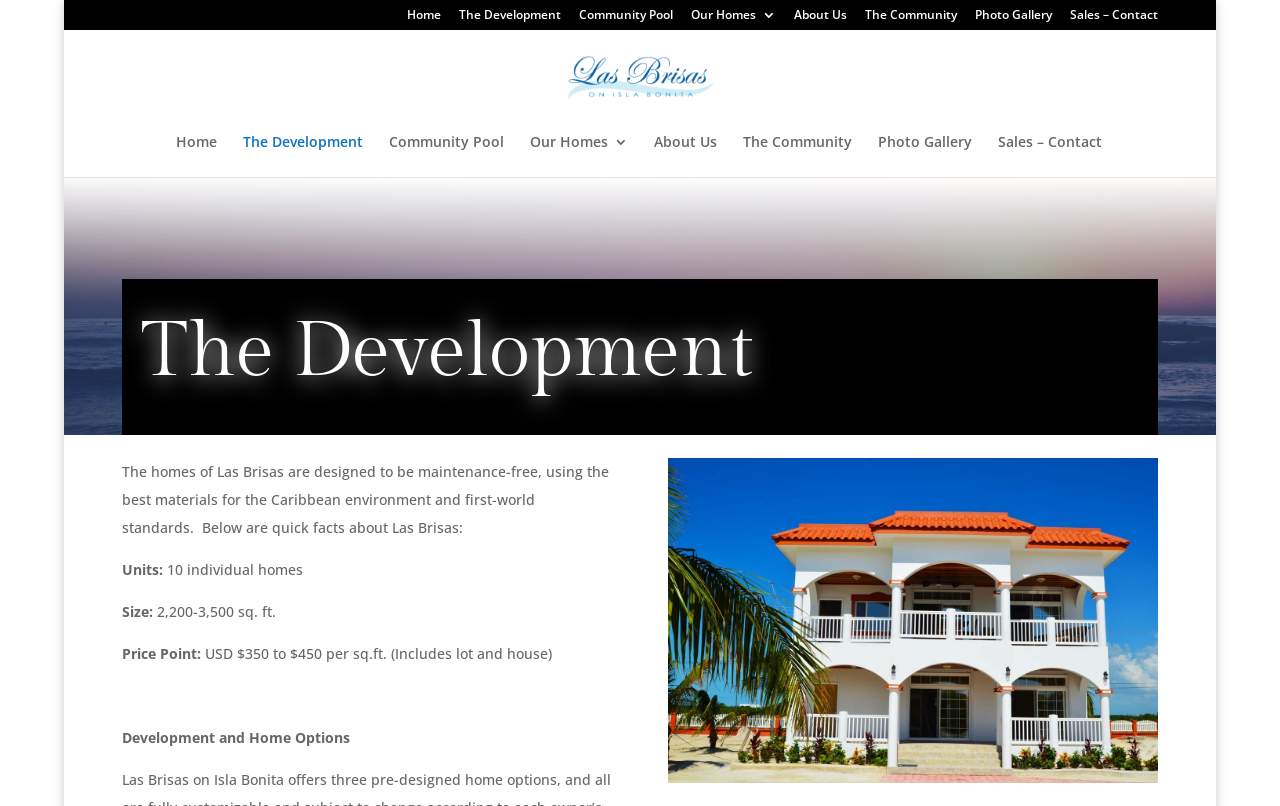Please answer the following question using a single word or phrase: 
How many individual homes are there in the development?

10